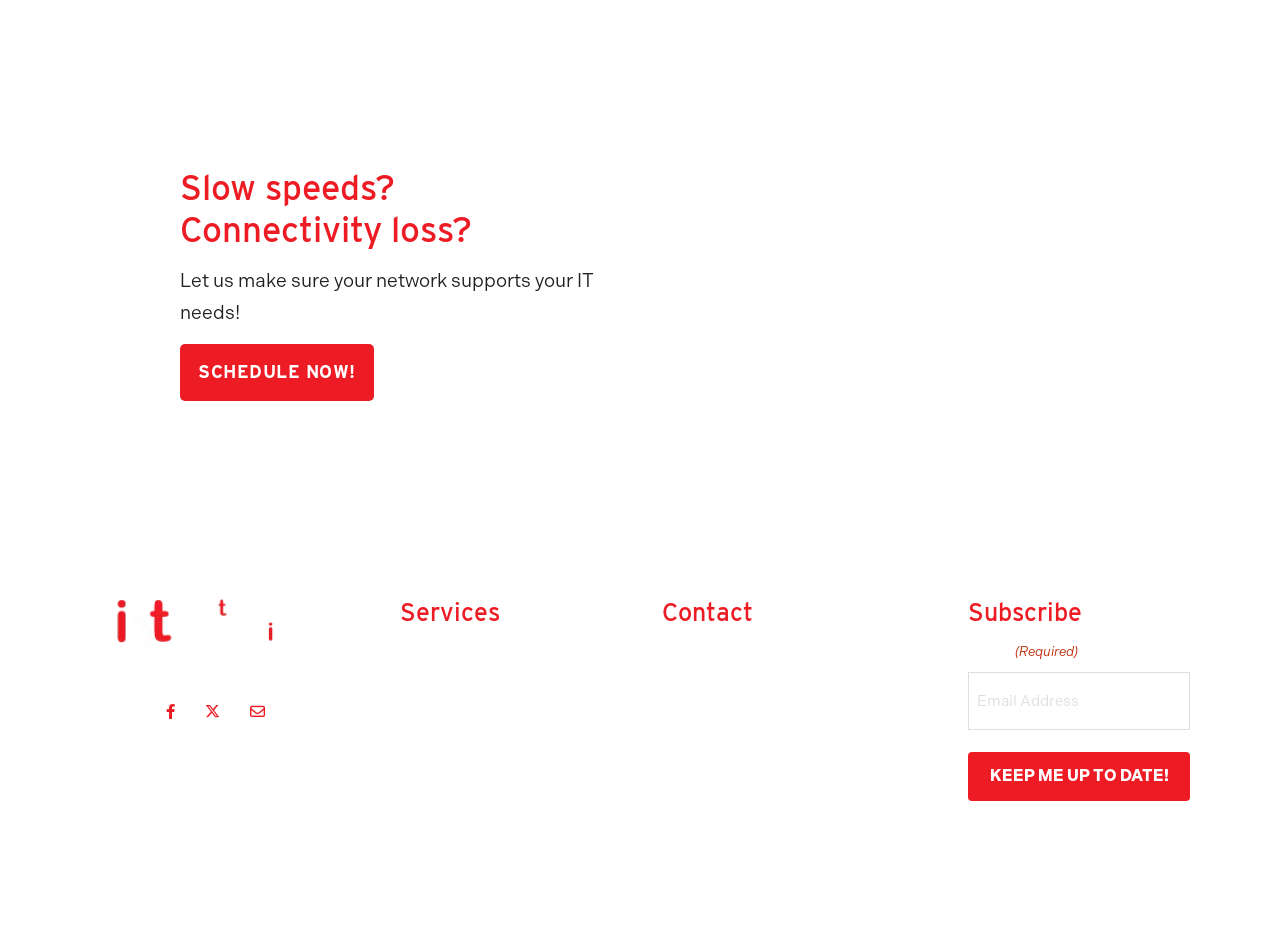Please locate the bounding box coordinates of the element that needs to be clicked to achieve the following instruction: "Contact the Dallas office". The coordinates should be four float numbers between 0 and 1, i.e., [left, top, right, bottom].

[0.534, 0.79, 0.616, 0.818]